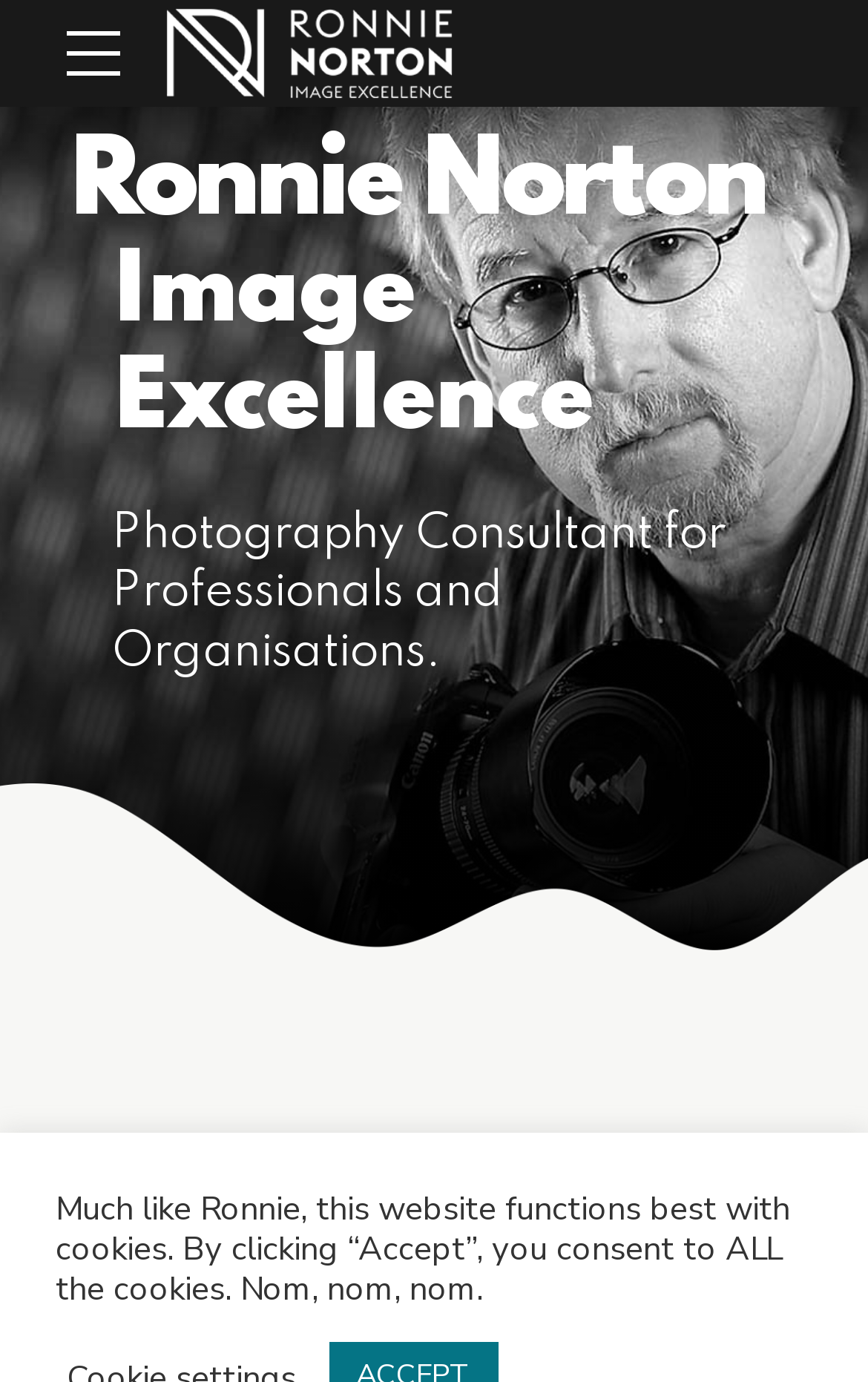Produce a meticulous description of the webpage.

The webpage is about Photography Consultant Ronnie Norton, who helps photographers improve their careers and businesses. At the top-left corner, there is a link and an image with the text "Ronnie Norton", which is likely a logo or a profile picture. Below this, there is a header section that spans almost the entire width of the page, containing a heading with the text "Ronnie Norton" in a prominent font size.

Further down, there is another header section that is slightly narrower than the first one, containing a heading with the text "Image Excellence" and a subheading that reads "Photography Consultant for Professionals and Organisations." This section is positioned near the top-center of the page.

On the bottom half of the page, there is a large image that takes up the full width of the page, likely a background image or a section divider. Above this image, there is a small text section that mentions the use of cookies on the website, with a call-to-action button to accept cookies.

Overall, the webpage has a simple and clean layout, with a focus on introducing Ronnie Norton and his photography consulting services.